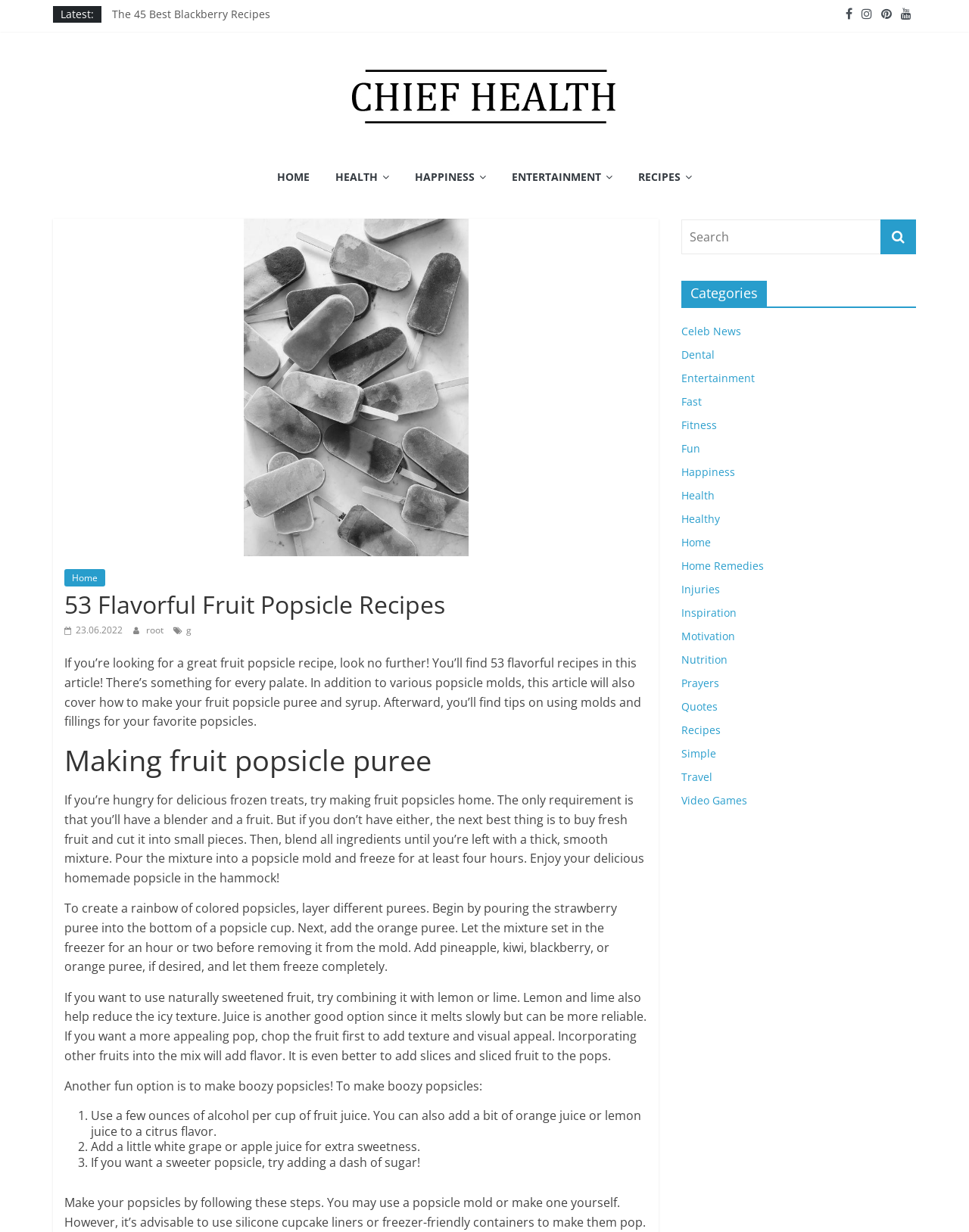Determine the bounding box coordinates of the target area to click to execute the following instruction: "Search for something."

[0.703, 0.178, 0.909, 0.207]